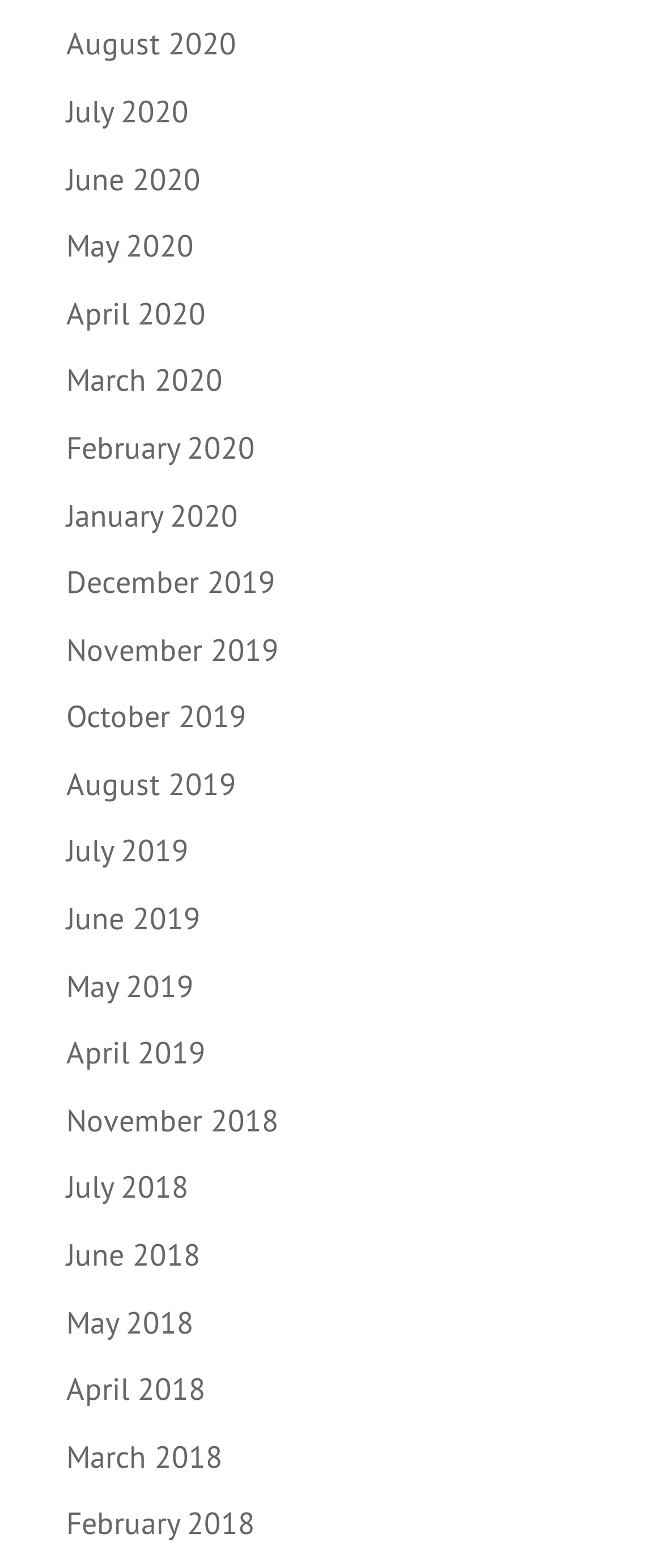Determine the bounding box coordinates of the clickable element to complete this instruction: "go to July 2019". Provide the coordinates in the format of four float numbers between 0 and 1, [left, top, right, bottom].

[0.1, 0.53, 0.285, 0.555]